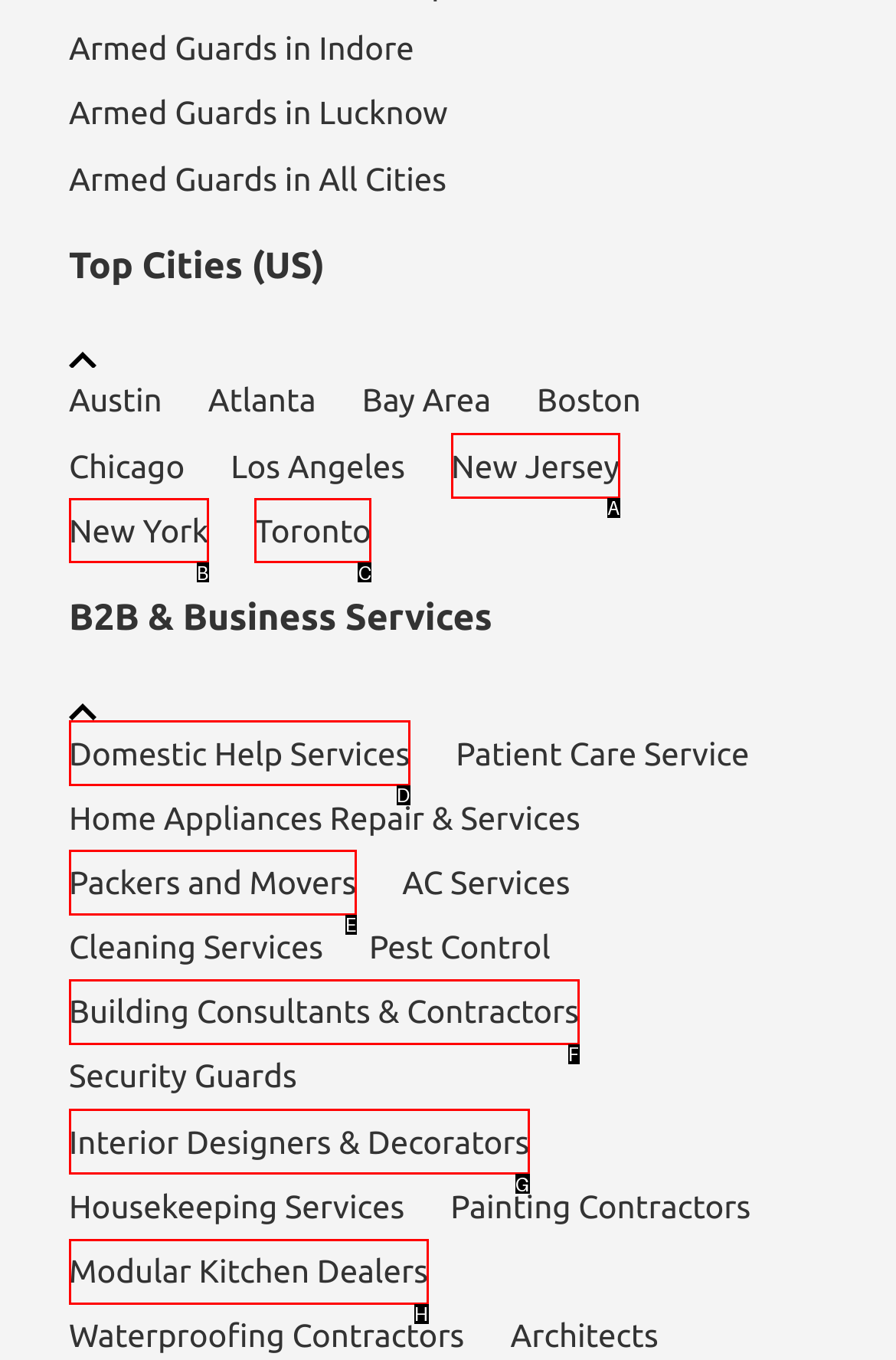Select the option I need to click to accomplish this task: Check out Modular Kitchen Dealers
Provide the letter of the selected choice from the given options.

H